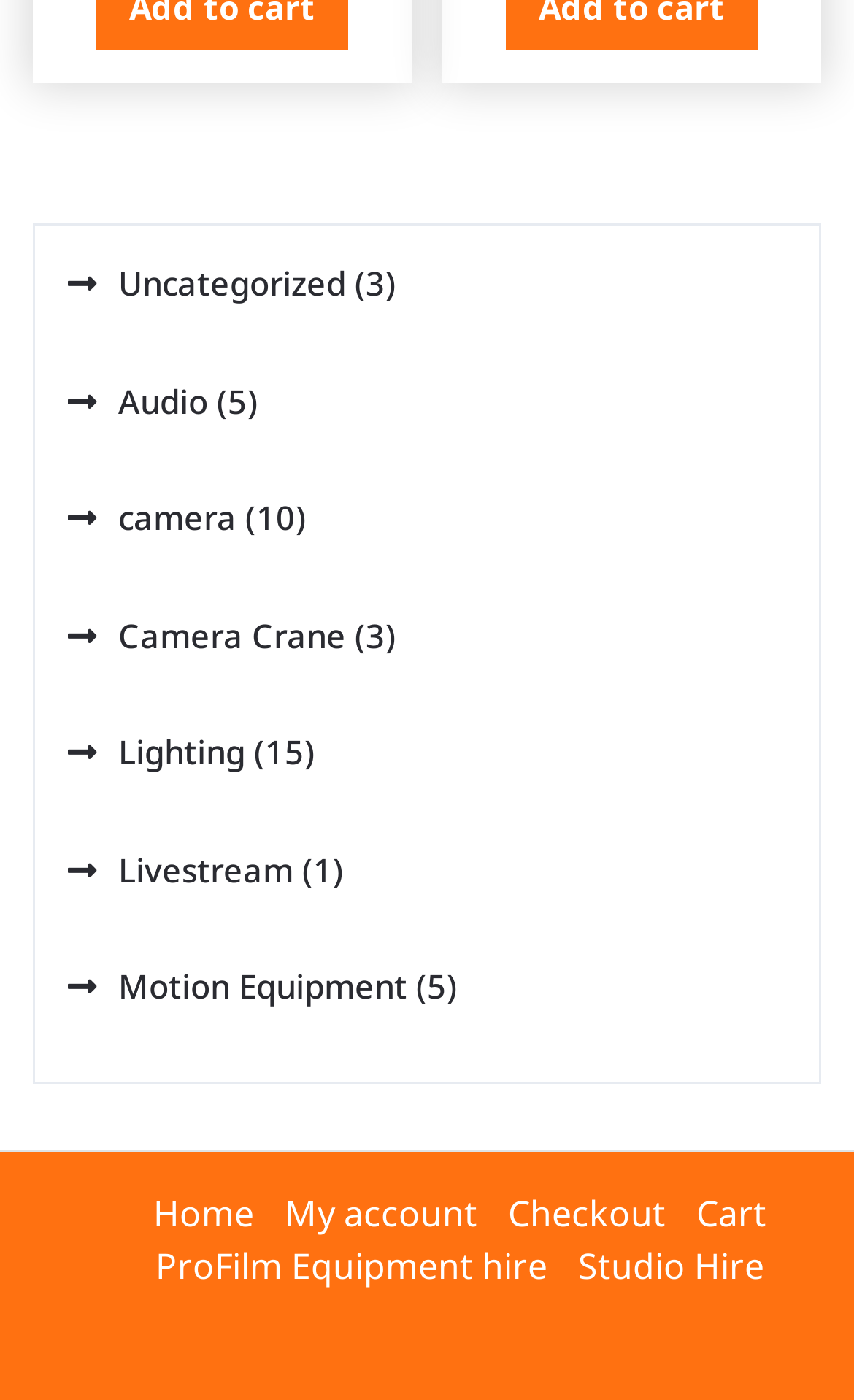What is the category with the most products?
Using the image as a reference, answer the question in detail.

By examining the StaticText elements, I found that the category 'Lighting' has 15 products, which is the highest number of products among all categories.